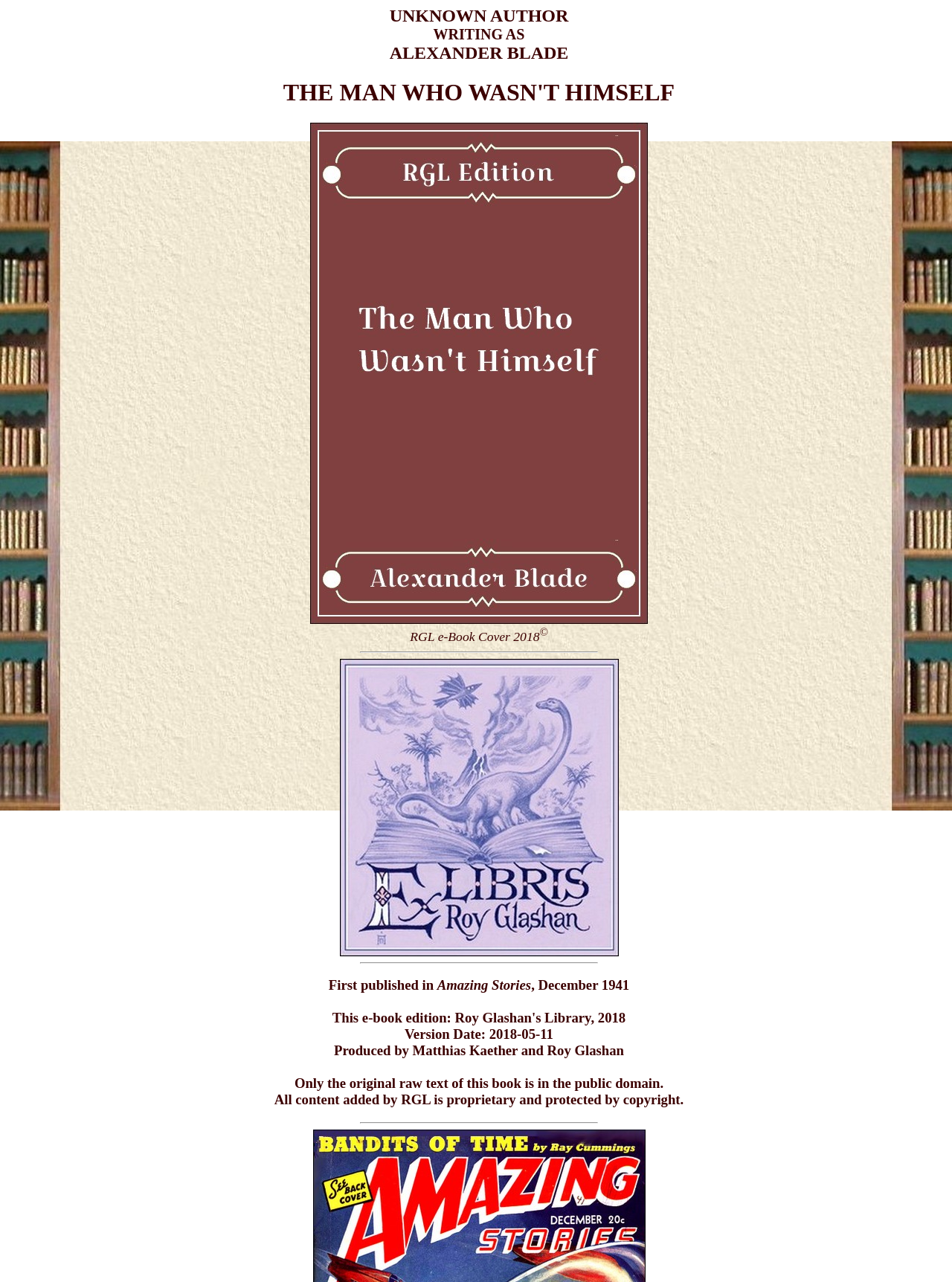Give a one-word or short phrase answer to the question: 
What is the title of the book?

THE MAN WHO WASN'T HIMSELF